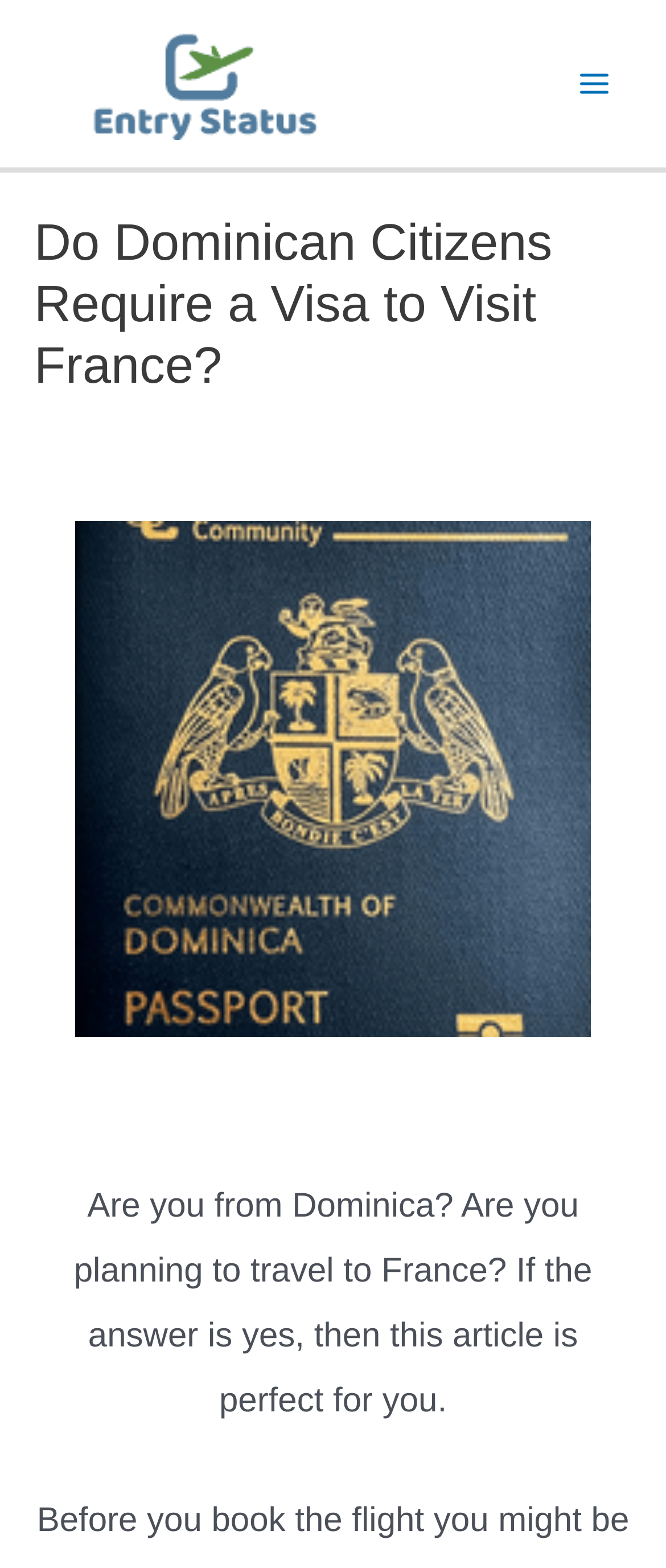Write an exhaustive caption that covers the webpage's main aspects.

The webpage is about determining the visa requirements for Dominican citizens traveling to France. At the top left corner, there is a logo for "Entry Status" accompanied by a link with the same name. To the right of the logo, there is a button labeled "Main Menu" which is not expanded. 

Below the logo, there is a large heading that spans the width of the page, asking "Do Dominican Citizens Require a Visa to Visit France?" 

Further down, there is an image of a Dominica passport, which is centered on the page. Below the image, there is a paragraph of text that addresses the reader, asking if they are from Dominica and planning to travel to France, and stating that the article is relevant to them.